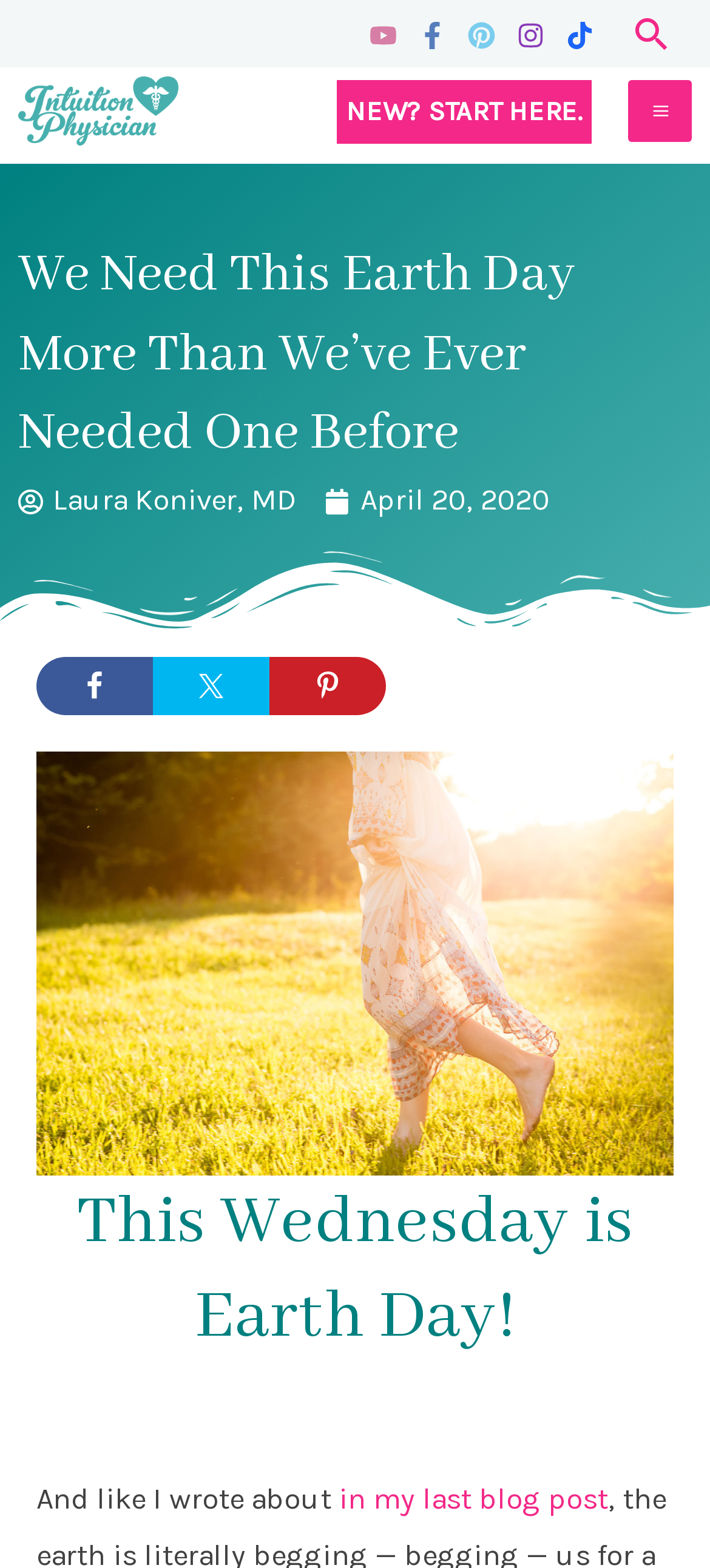Please identify the bounding box coordinates of the element's region that needs to be clicked to fulfill the following instruction: "Open MAIN MENU". The bounding box coordinates should consist of four float numbers between 0 and 1, i.e., [left, top, right, bottom].

[0.886, 0.051, 0.974, 0.091]